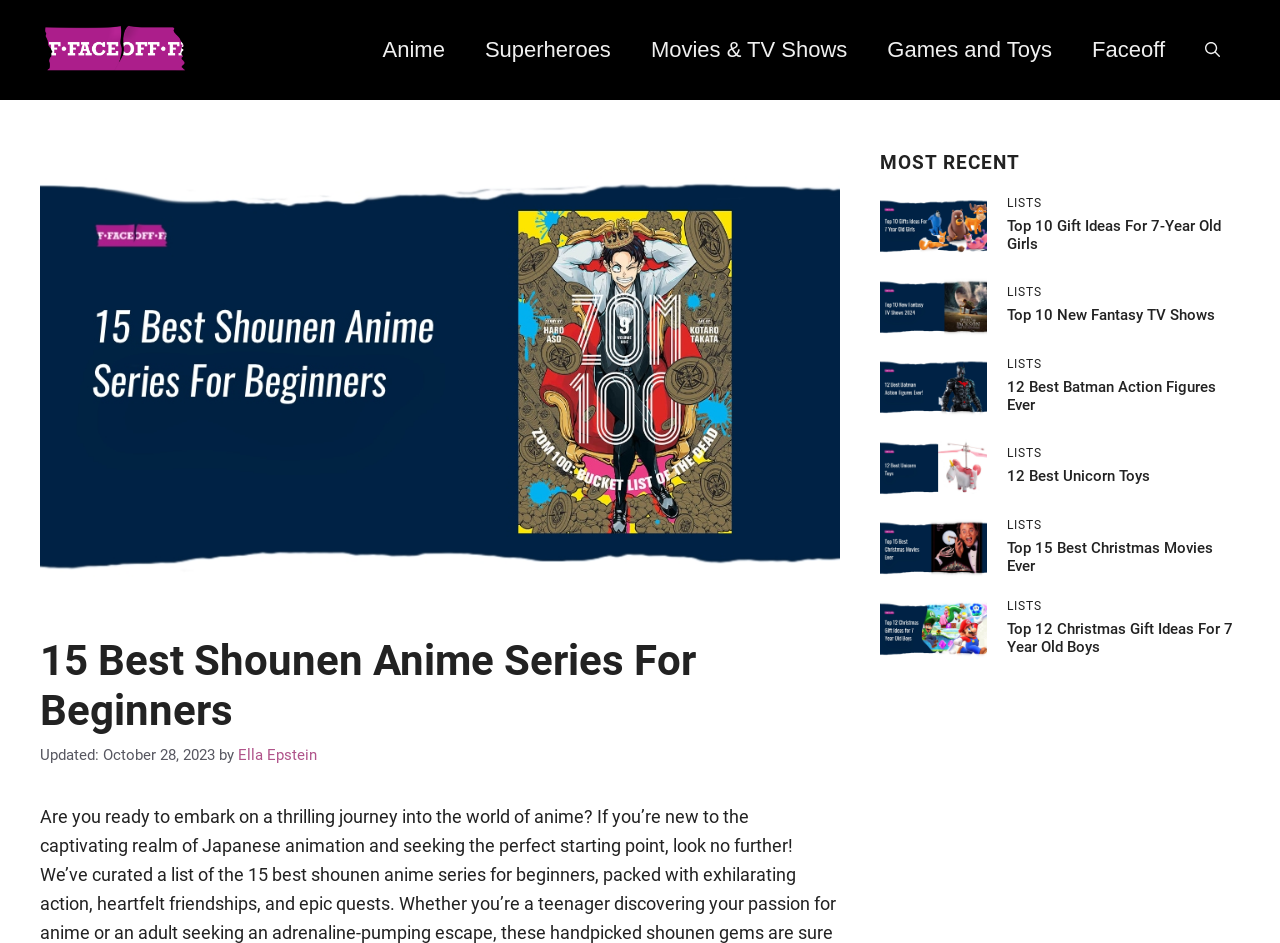What is the author of the article '15 Best Shounen Anime Series For Beginners'?
Use the image to give a comprehensive and detailed response to the question.

I looked for the author's name in the article header section and found it mentioned as 'Ella Epstein'.